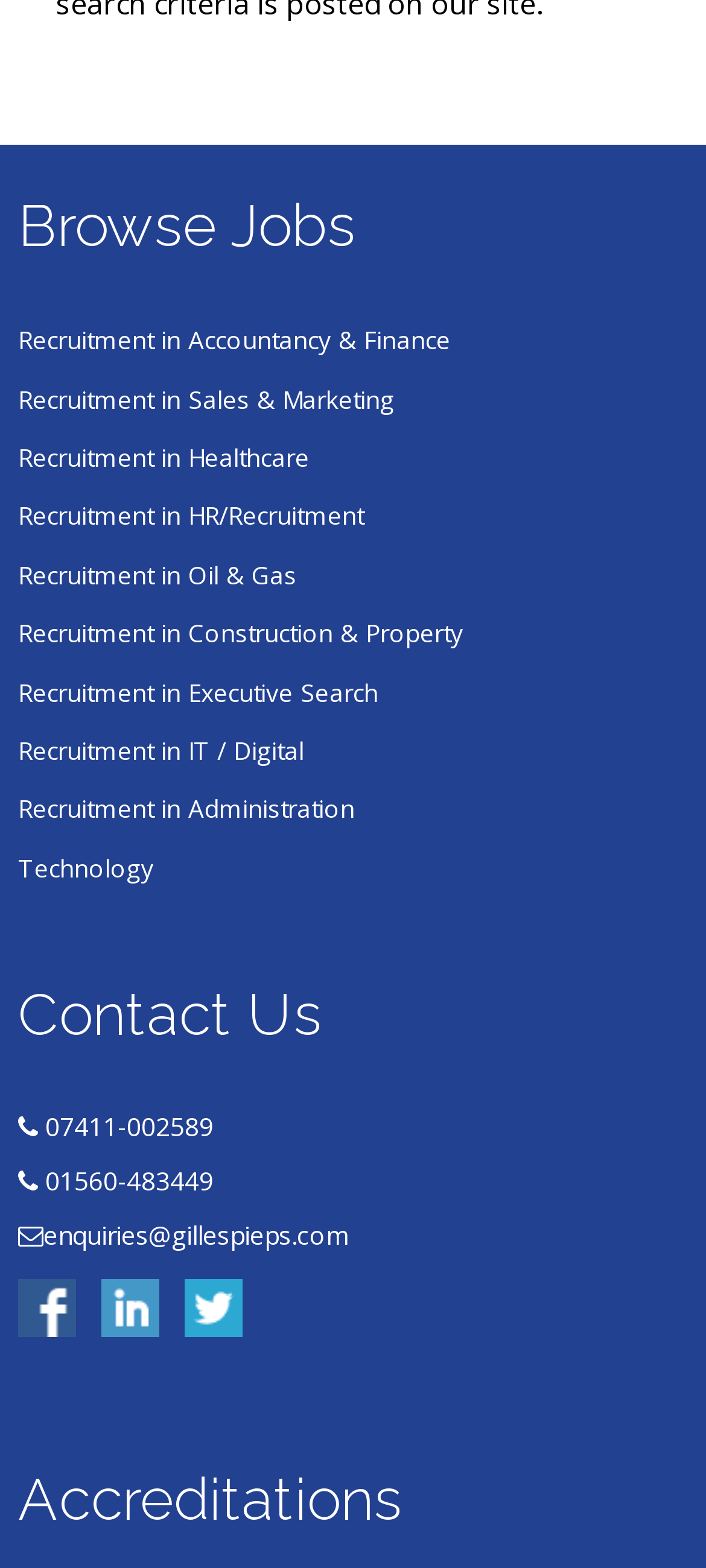Provide a brief response in the form of a single word or phrase:
What is the section title below the job categories?

Contact Us